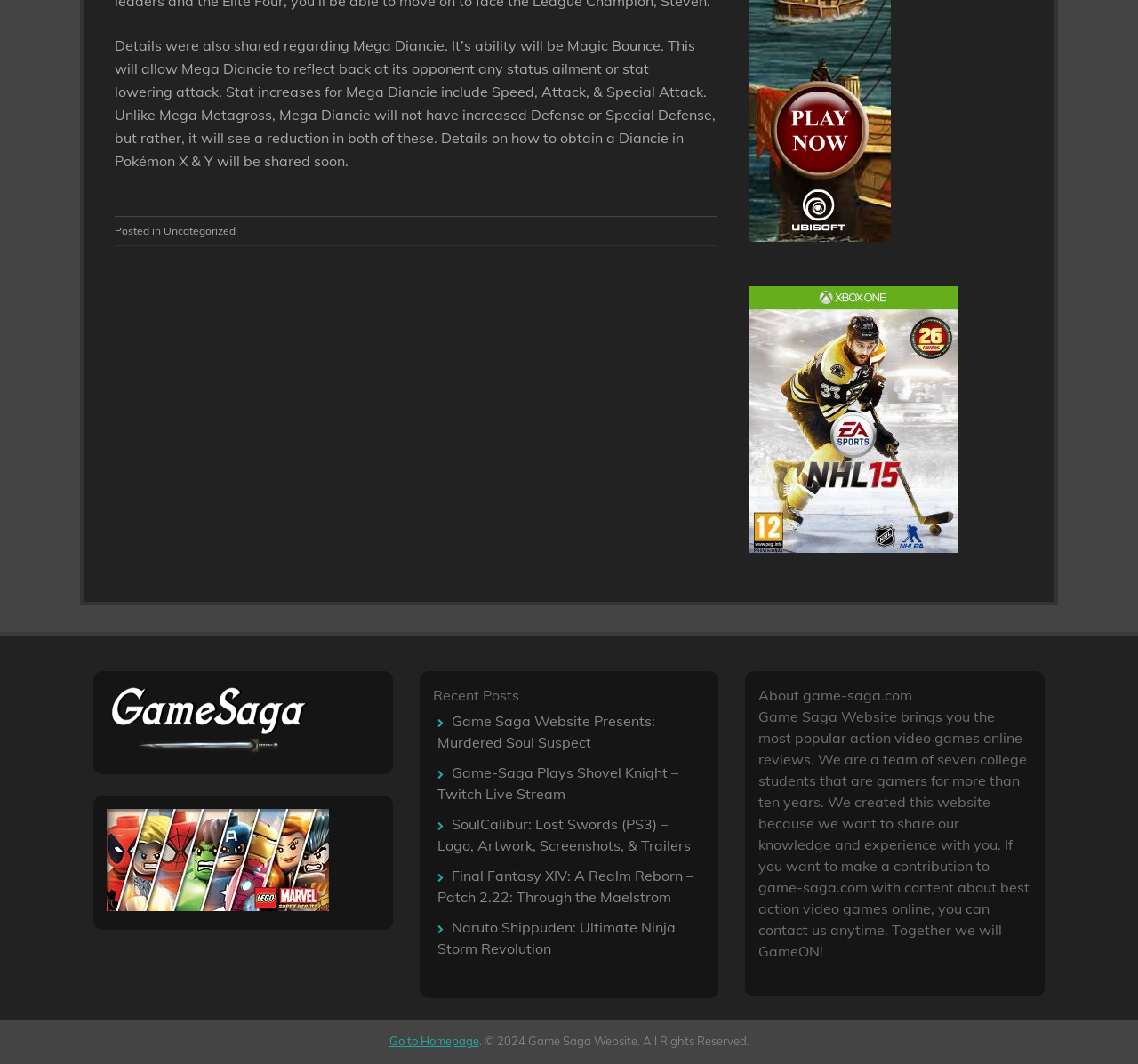Given the description of a UI element: "Go to Homepage", identify the bounding box coordinates of the matching element in the webpage screenshot.

[0.342, 0.972, 0.421, 0.985]